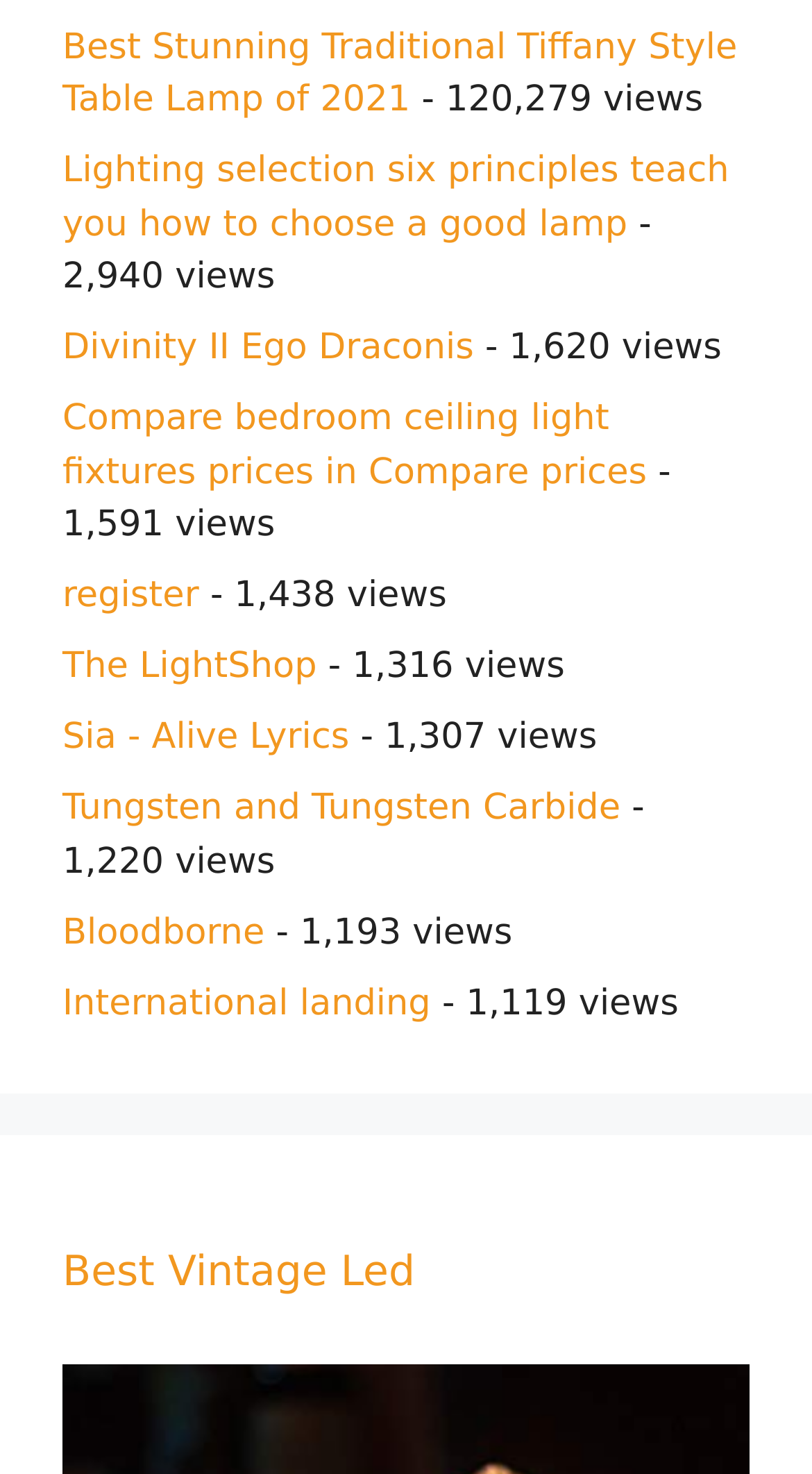Given the element description The LightShop, identify the bounding box coordinates for the UI element on the webpage screenshot. The format should be (top-left x, top-left y, bottom-right x, bottom-right y), with values between 0 and 1.

[0.077, 0.438, 0.39, 0.467]